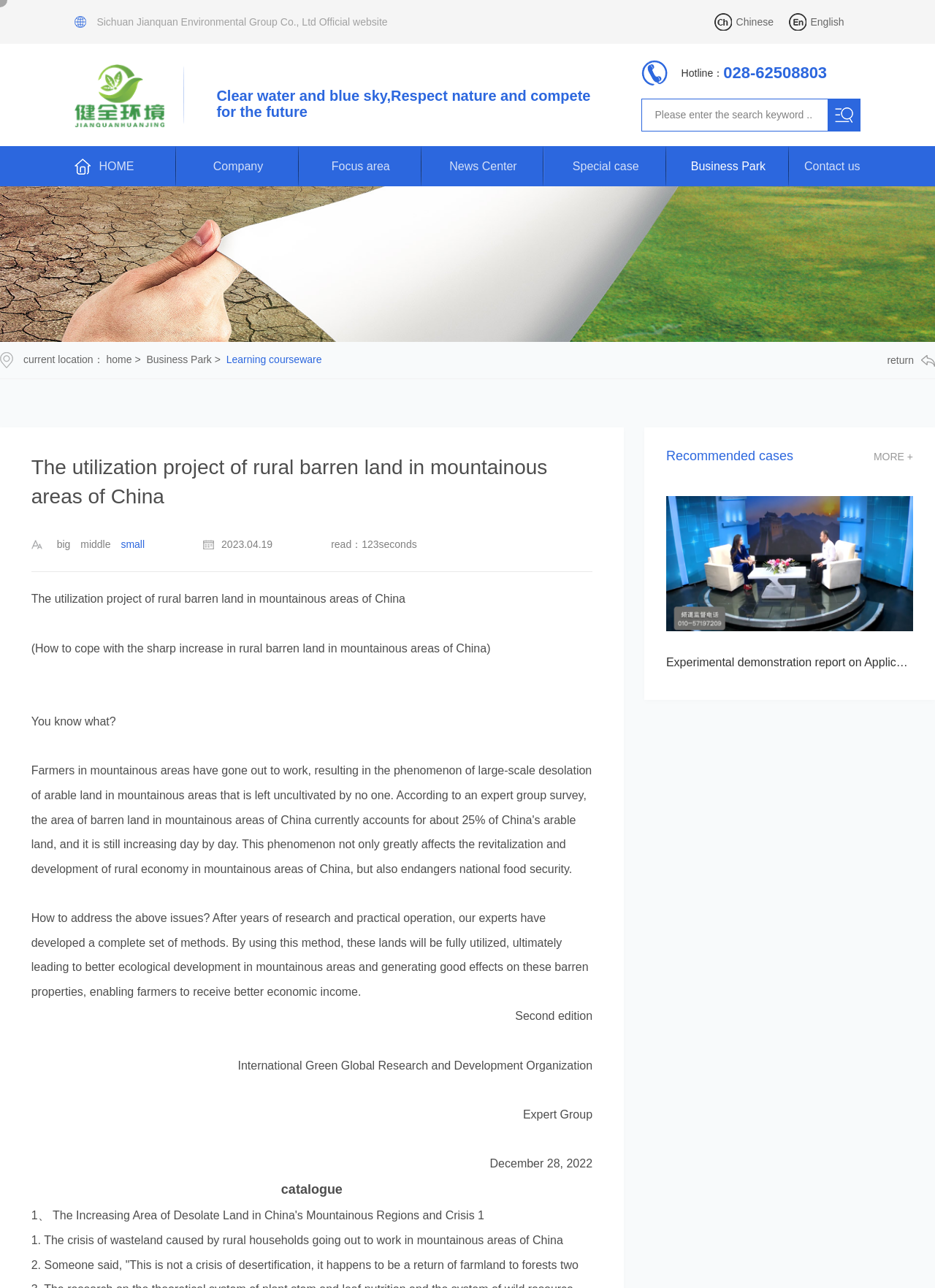What is the hotline number?
We need a detailed and exhaustive answer to the question. Please elaborate.

The hotline number can be found on the top-right corner of the webpage, next to the 'Hotline：' text. It is written as '028-62508803'.